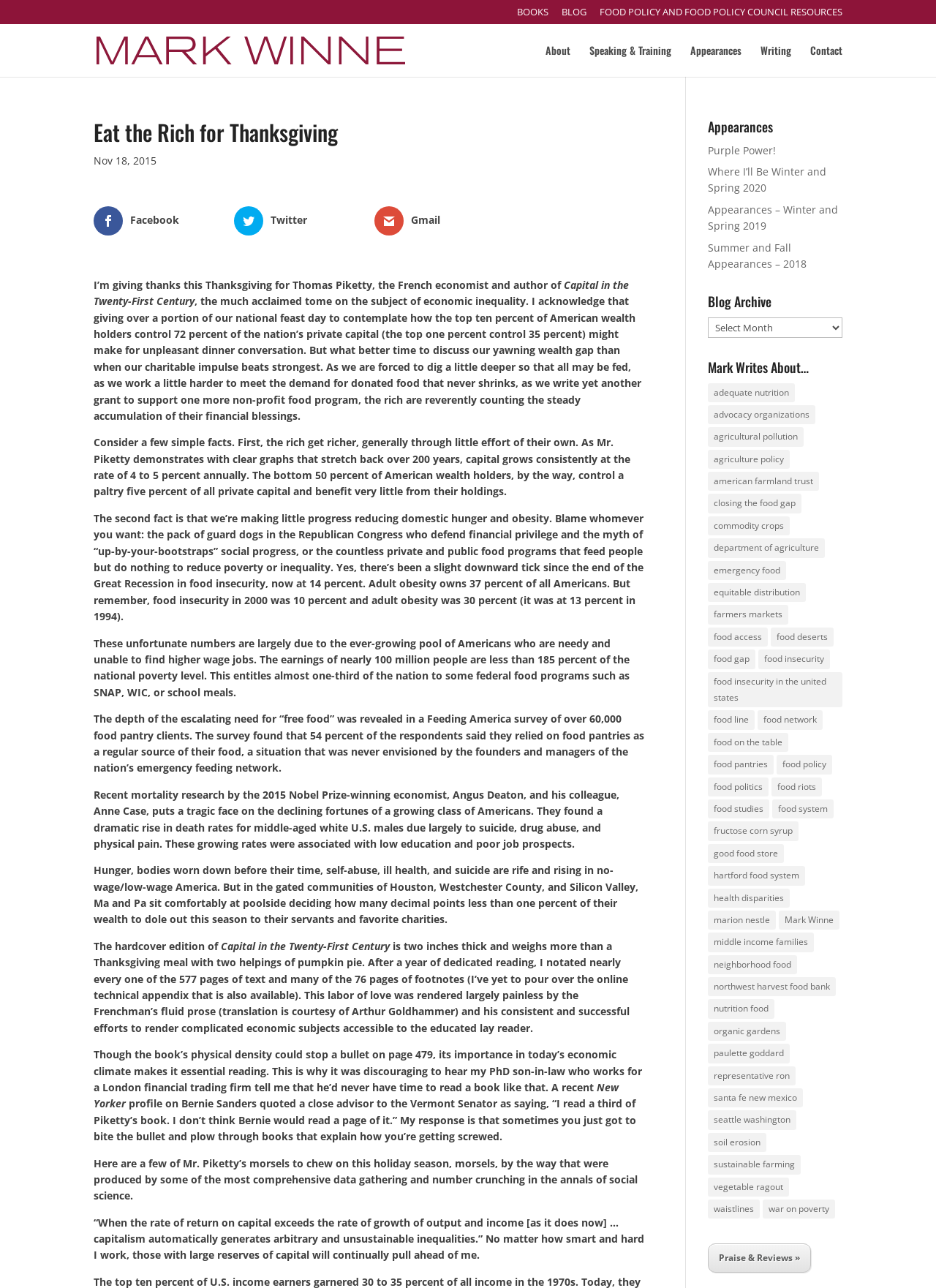Calculate the bounding box coordinates of the UI element given the description: "good food store".

[0.756, 0.655, 0.838, 0.67]